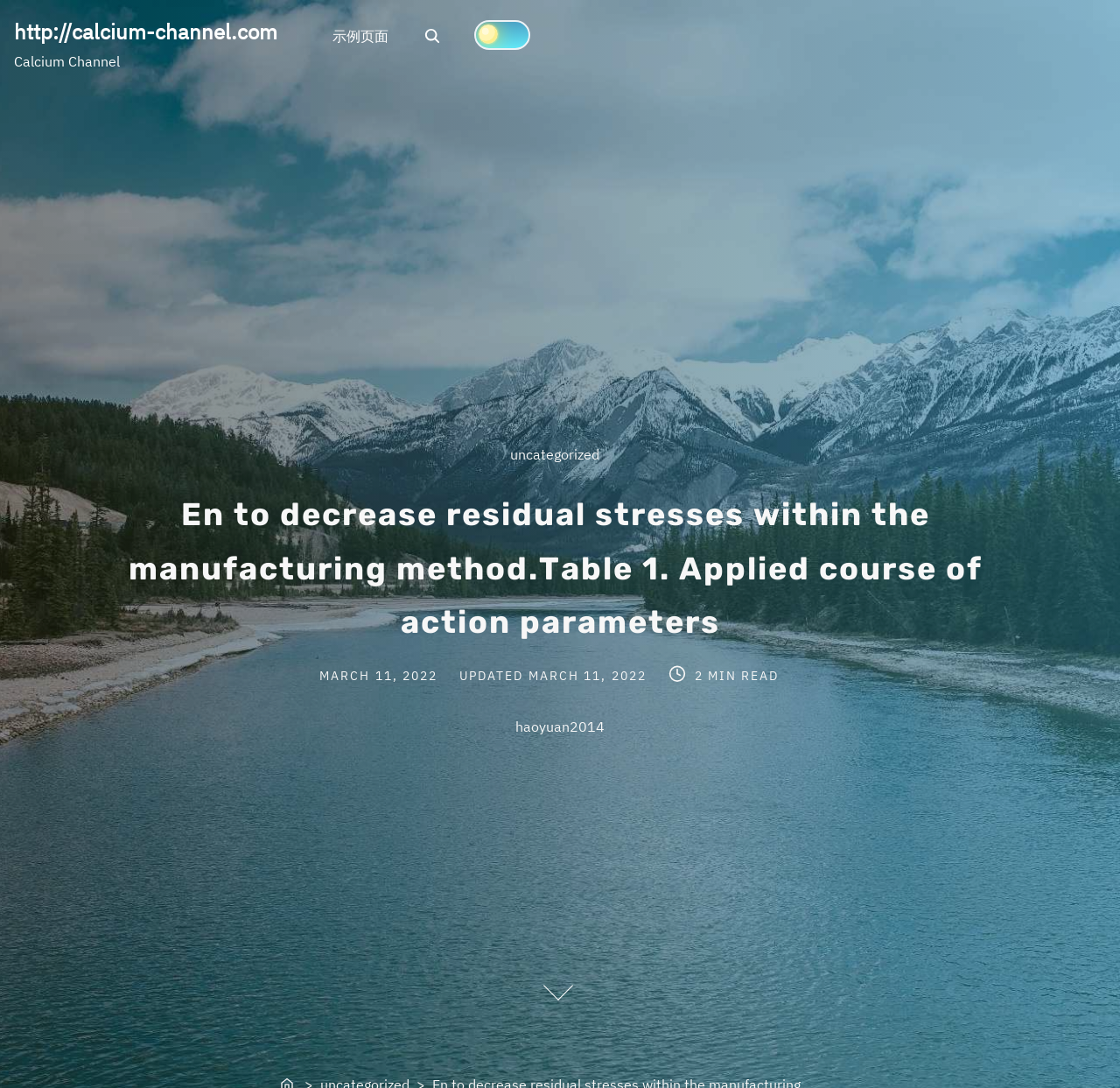Identify the bounding box coordinates of the section to be clicked to complete the task described by the following instruction: "View uncategorized posts". The coordinates should be four float numbers between 0 and 1, formatted as [left, top, right, bottom].

[0.455, 0.409, 0.545, 0.426]